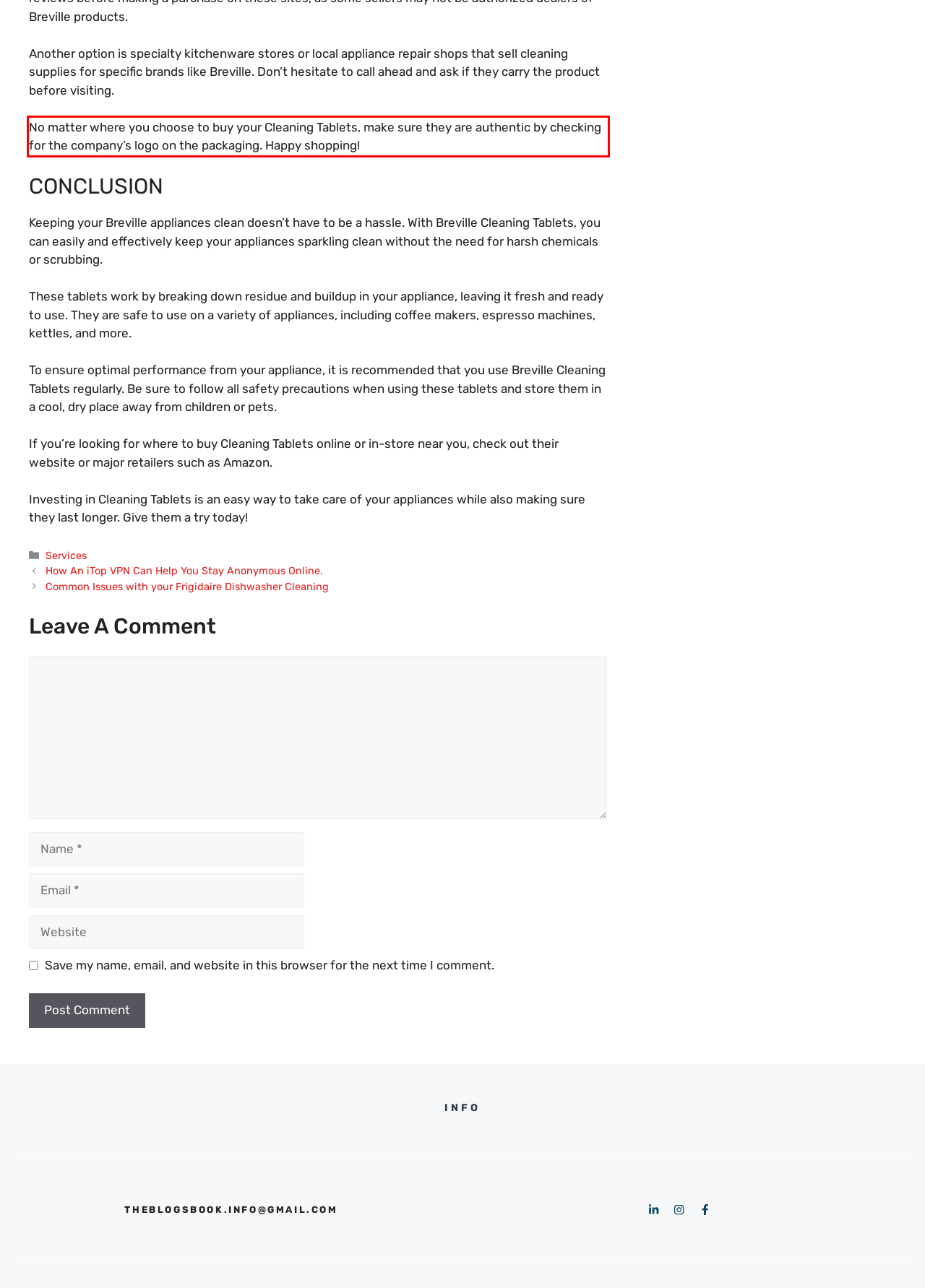You have a screenshot of a webpage, and there is a red bounding box around a UI element. Utilize OCR to extract the text within this red bounding box.

No matter where you choose to buy your Cleaning Tablets, make sure they are authentic by checking for the company’s logo on the packaging. Happy shopping!